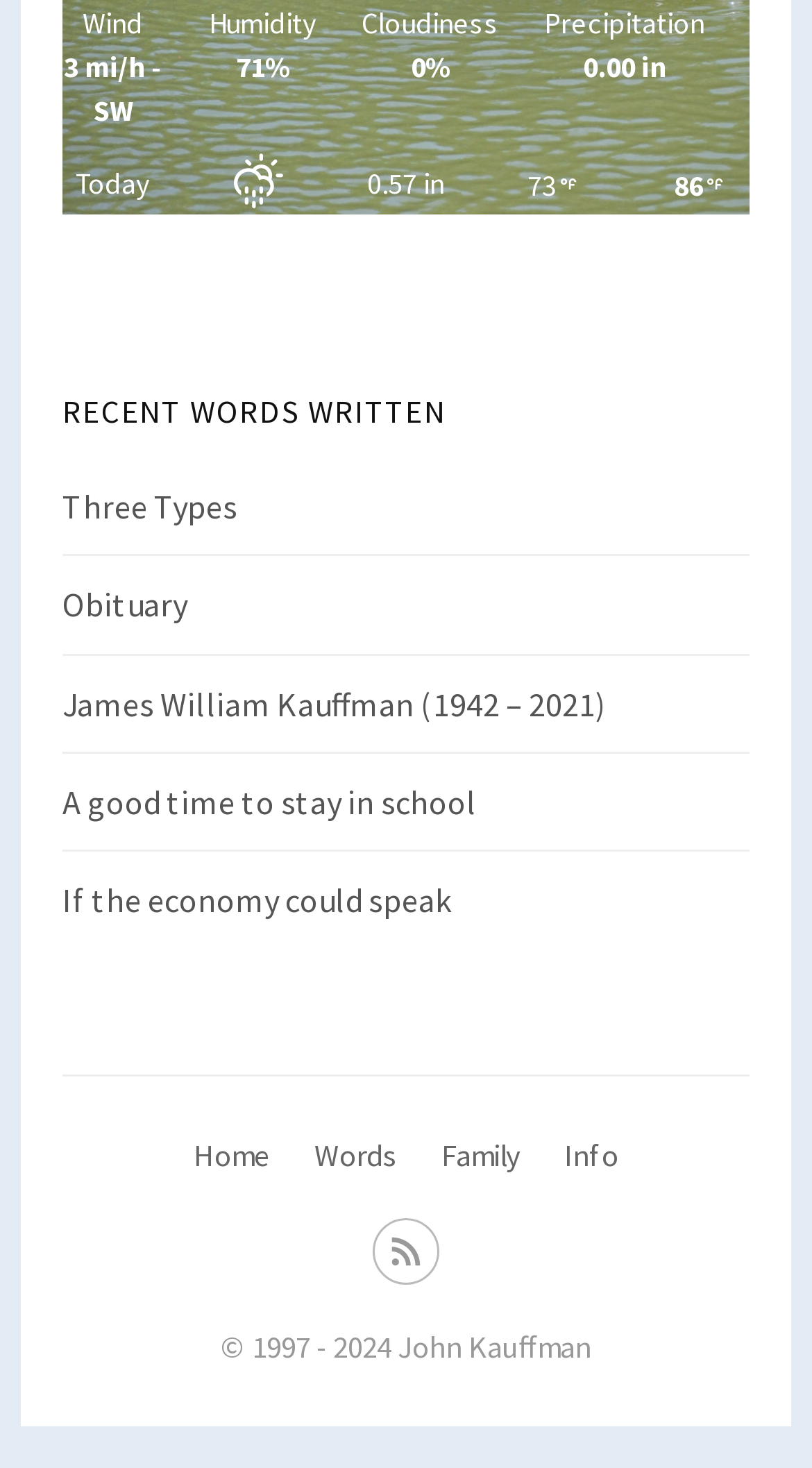Using the information from the screenshot, answer the following question thoroughly:
What is the highest temperature mentioned?

The highest temperature mentioned on the webpage is 86, which can be found near the top of the webpage, indicating a temperature of 86 degrees Fahrenheit.